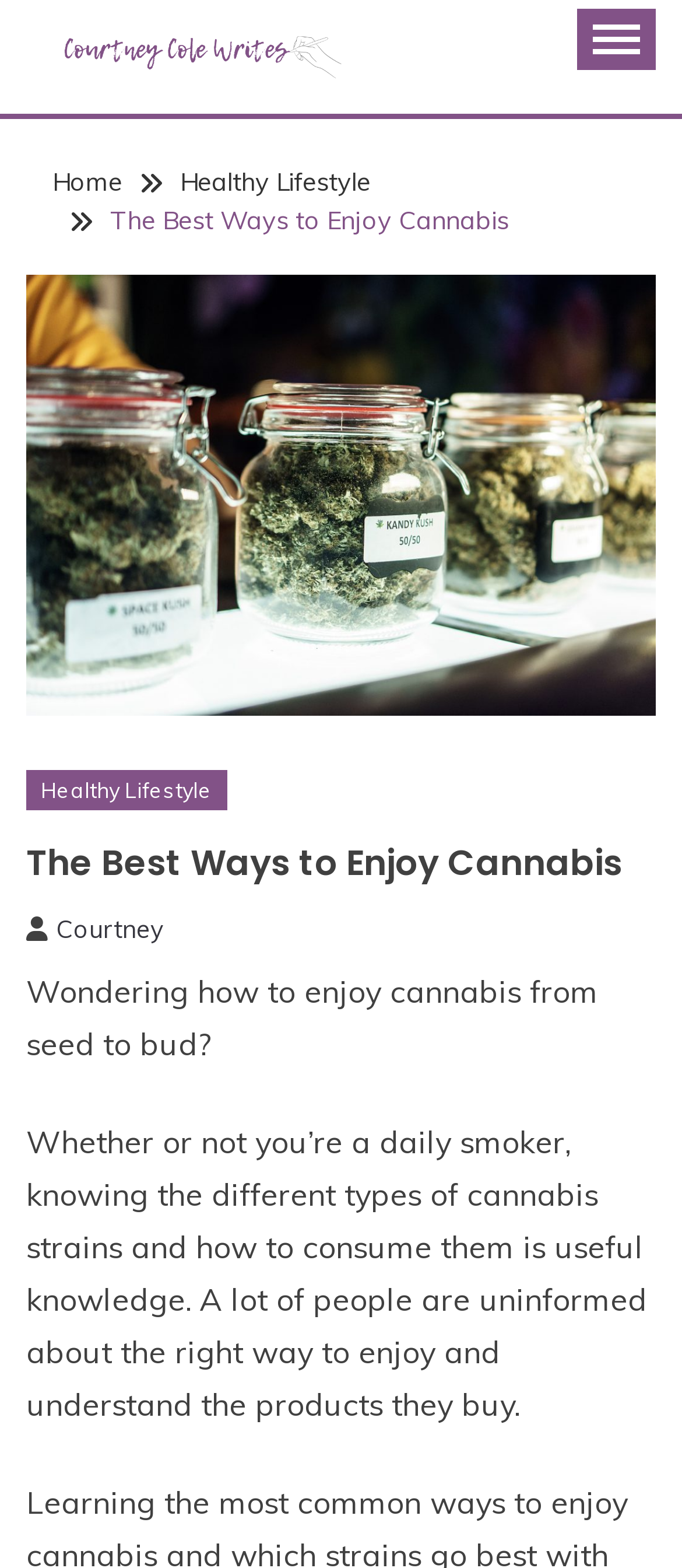Determine the bounding box coordinates of the element that should be clicked to execute the following command: "read the article".

[0.038, 0.537, 0.962, 0.565]